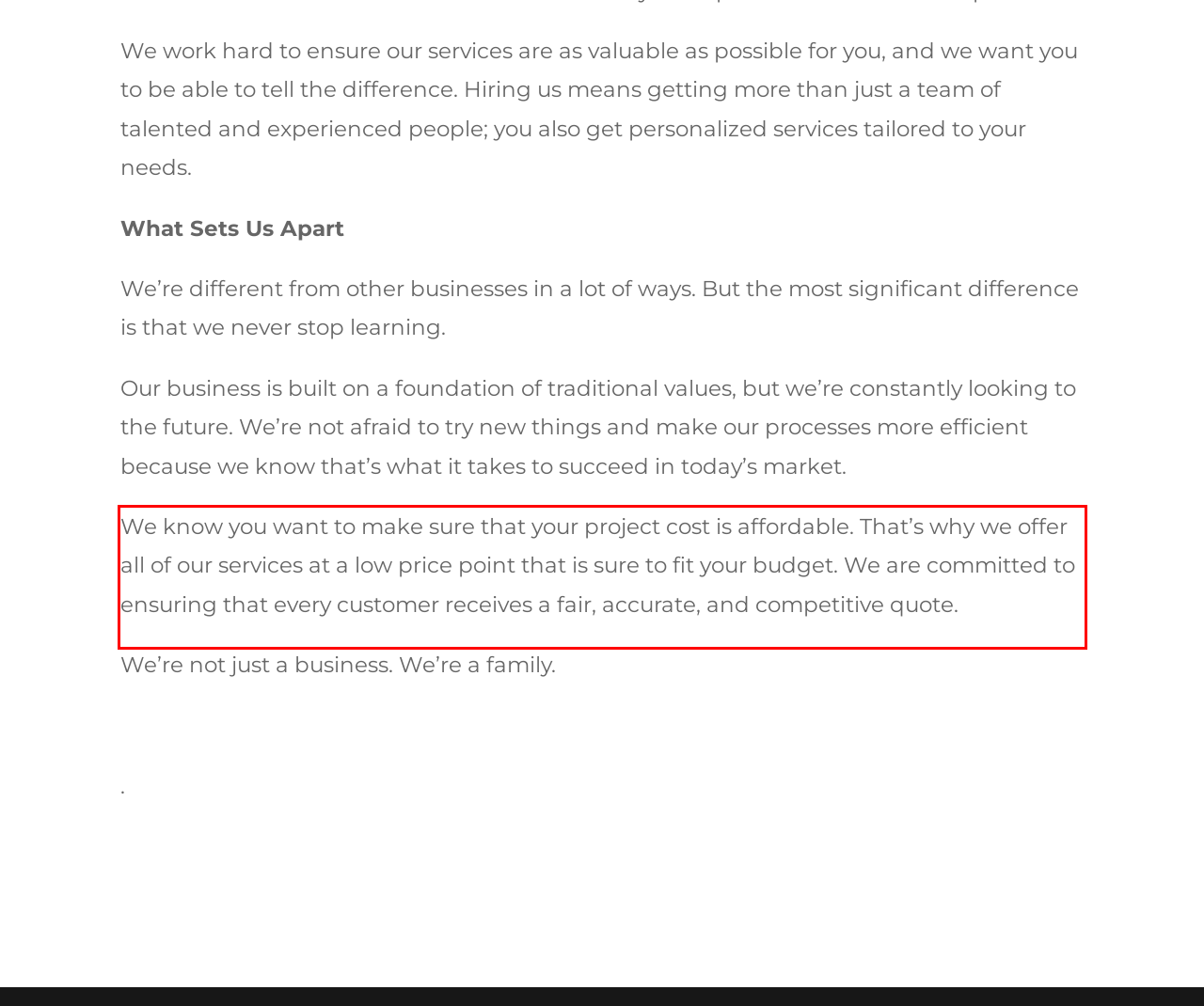The screenshot provided shows a webpage with a red bounding box. Apply OCR to the text within this red bounding box and provide the extracted content.

We know you want to make sure that your project cost is affordable. That’s why we offer all of our services at a low price point that is sure to fit your budget. We are committed to ensuring that every customer receives a fair, accurate, and competitive quote.